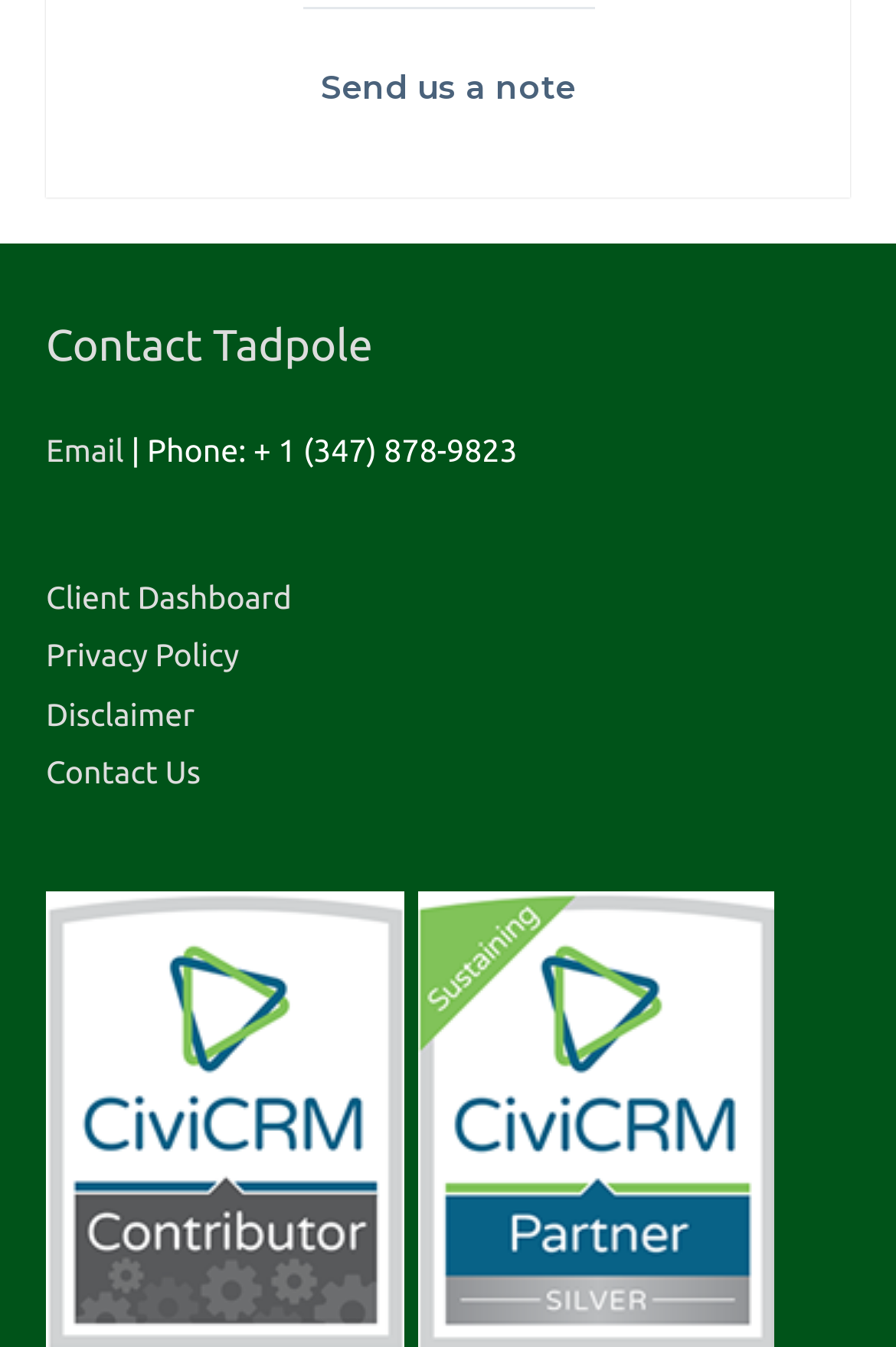Bounding box coordinates are specified in the format (top-left x, top-left y, bottom-right x, bottom-right y). All values are floating point numbers bounded between 0 and 1. Please provide the bounding box coordinate of the region this sentence describes: Client Dashboard

[0.051, 0.429, 0.326, 0.457]